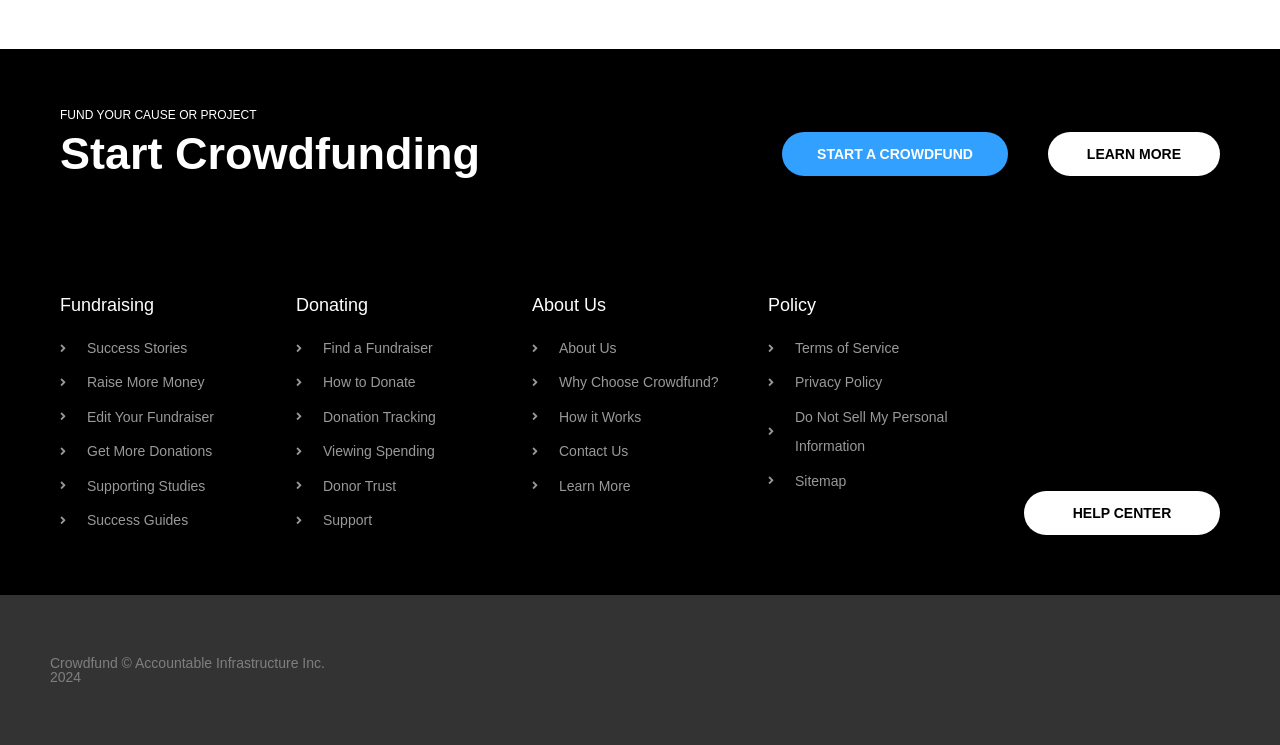Please provide the bounding box coordinates in the format (top-left x, top-left y, bottom-right x, bottom-right y). Remember, all values are floating point numbers between 0 and 1. What is the bounding box coordinate of the region described as: Privacy Policy

[0.6, 0.495, 0.769, 0.534]